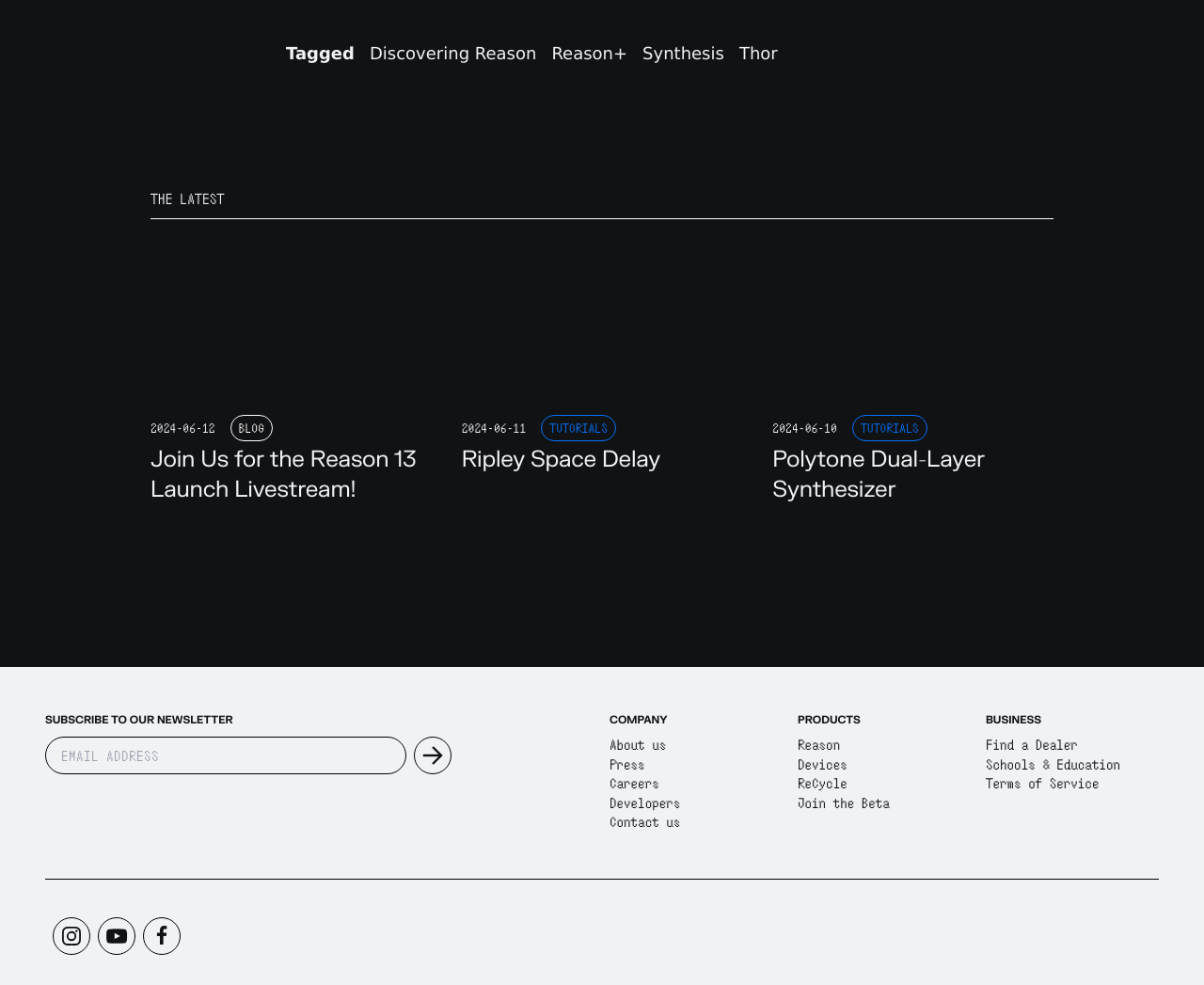Provide your answer in one word or a succinct phrase for the question: 
What is the tag above the 'THE LATEST' text?

Tagged